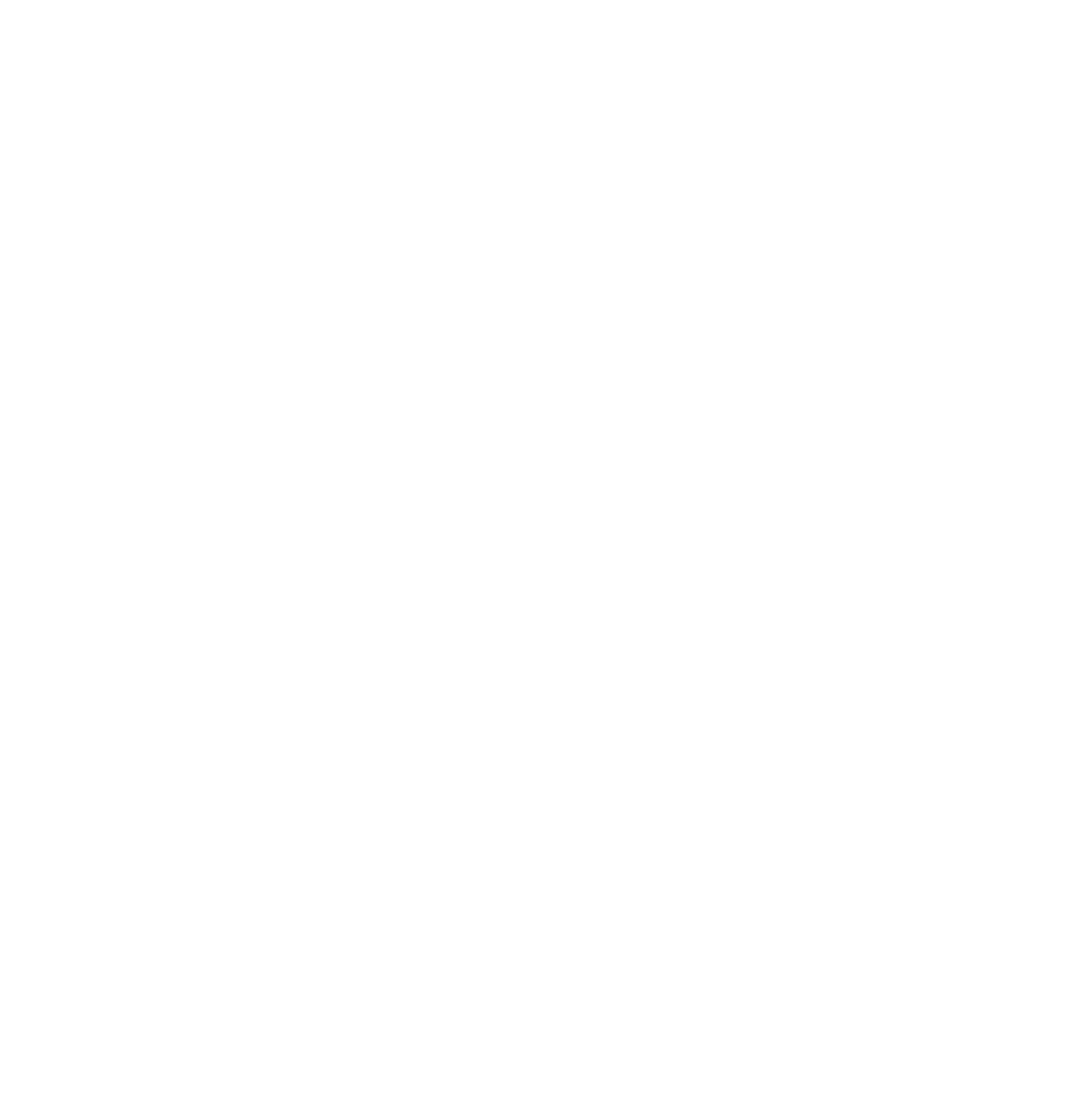Locate the bounding box coordinates of the clickable element to fulfill the following instruction: "Click on Book Now". Provide the coordinates as four float numbers between 0 and 1 in the format [left, top, right, bottom].

[0.805, 0.022, 0.93, 0.06]